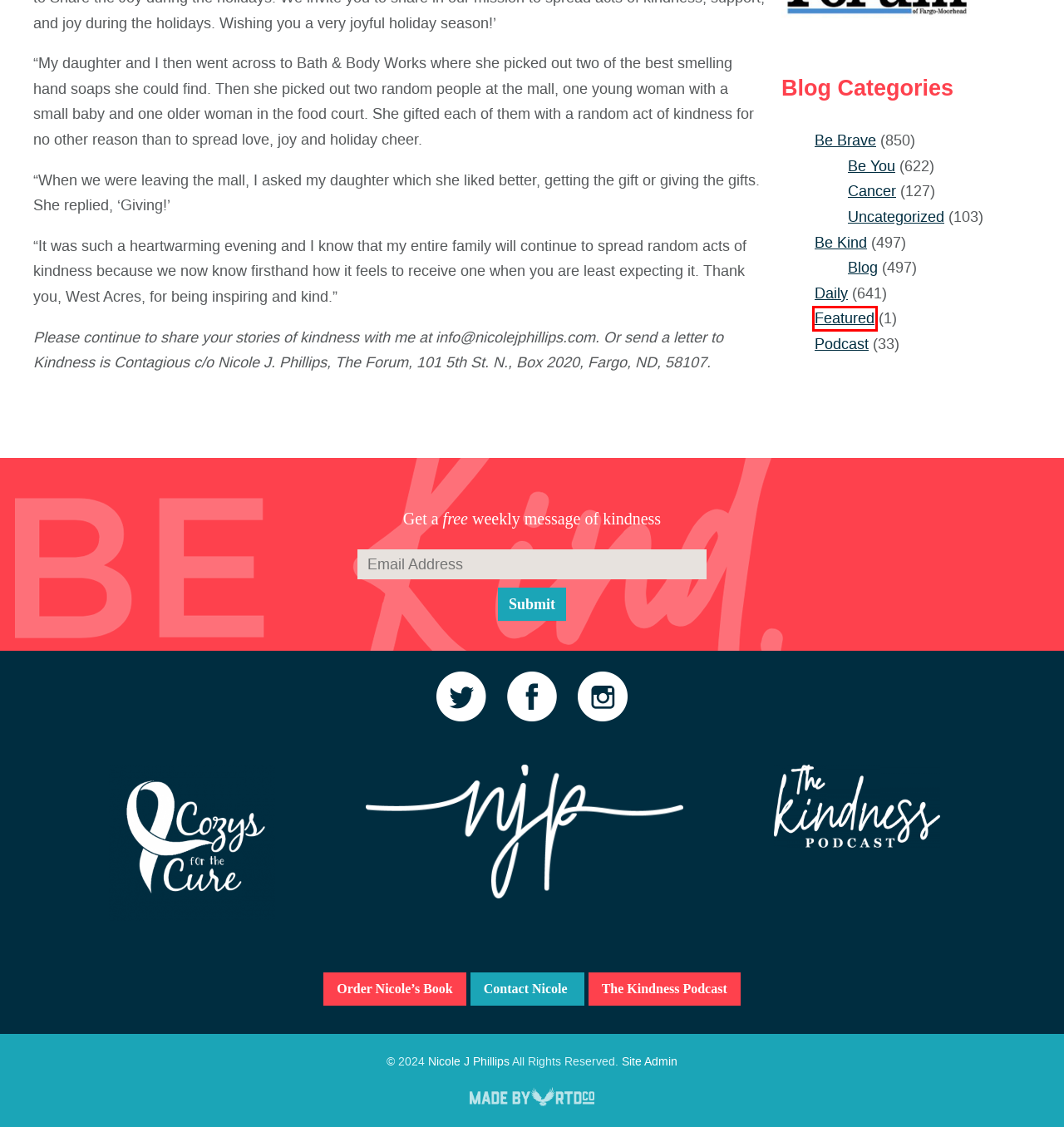Given a webpage screenshot with a red bounding box around a UI element, choose the webpage description that best matches the new webpage after clicking the element within the bounding box. Here are the candidates:
A. Blog Archives - Nicole J. Phillips
B. Featured Archives - Nicole J. Phillips
C. Uncategorized Archives - Nicole J. Phillips
D. Cancer Archives - Nicole J. Phillips
E. Be Brave Archives - Nicole J. Phillips
F. Daily Archives - Nicole J. Phillips
G. Be Kind Archives - Nicole J. Phillips
H. About - Nicole J. Phillips

B